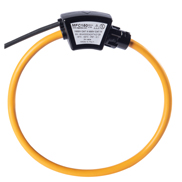Refer to the image and offer a detailed explanation in response to the question: What is the purpose of the Rogowski coil in electrical installations?

The caption states that Rogowski coils like this one are increasingly favored in settings where fire risks are present, implying that their purpose is to ensure safety and accuracy in electrical installations. This is likely due to their ability to provide precise current readings, which is essential for preventing electrical hazards.